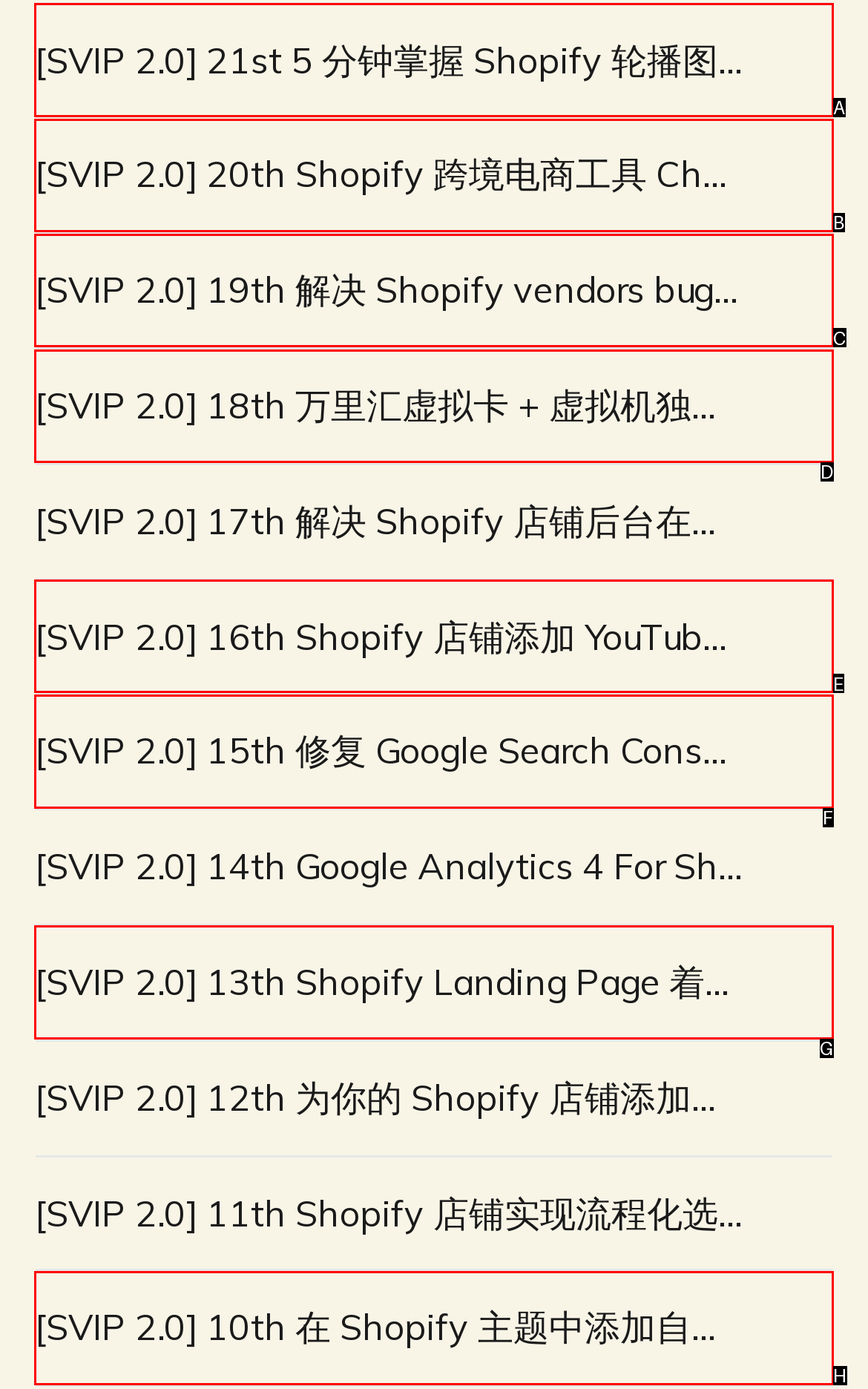Find the correct option to complete this instruction: Explore the solution for registering new Shopify stores with virtual cards and virtual machines. Reply with the corresponding letter.

D